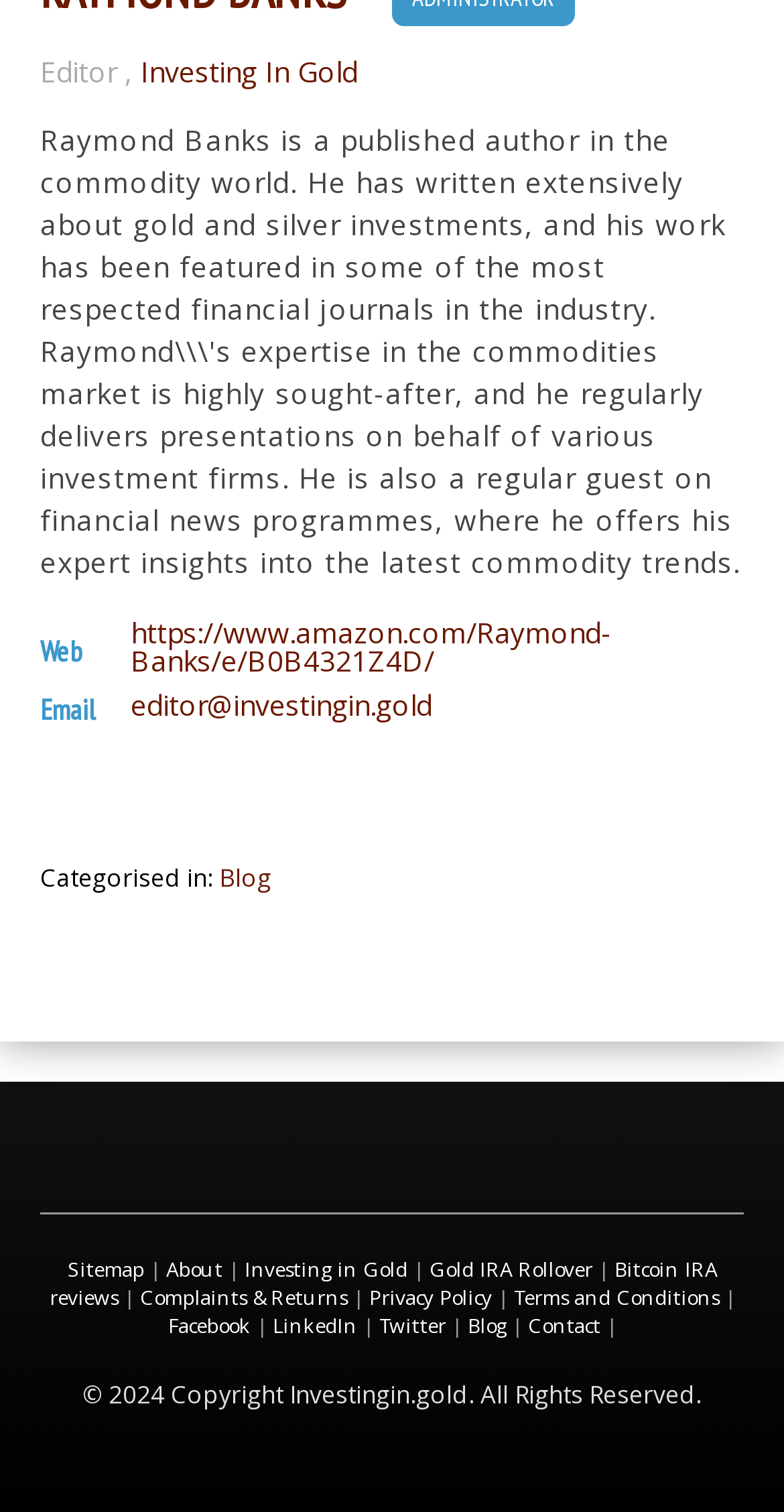Identify the bounding box coordinates of the element to click to follow this instruction: 'Follow the 'Facebook' link'. Ensure the coordinates are four float values between 0 and 1, provided as [left, top, right, bottom].

[0.214, 0.866, 0.319, 0.885]